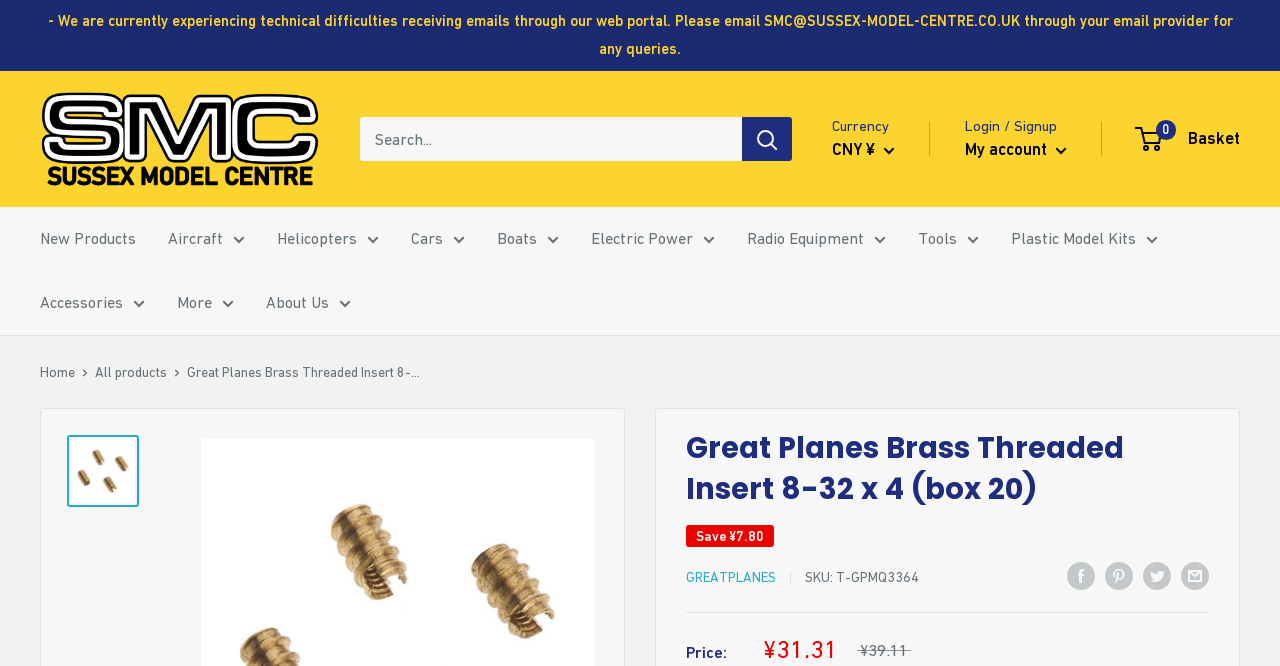Please study the image and answer the question comprehensively:
What is the price of the product?

I determined the answer by looking at the product information section, which displays the price of the product as ¥7.80.